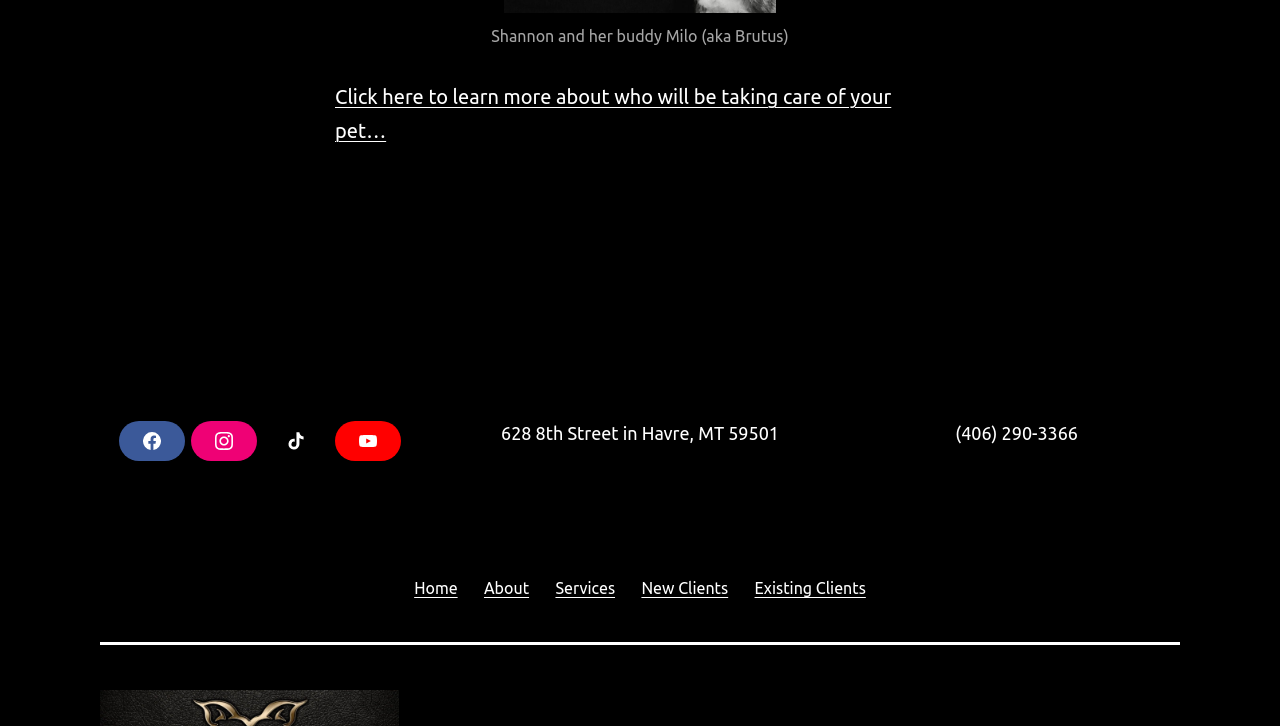Answer the question with a single word or phrase: 
What is the address of the pet sitting service?

628 8th Street, Havre, MT 59501